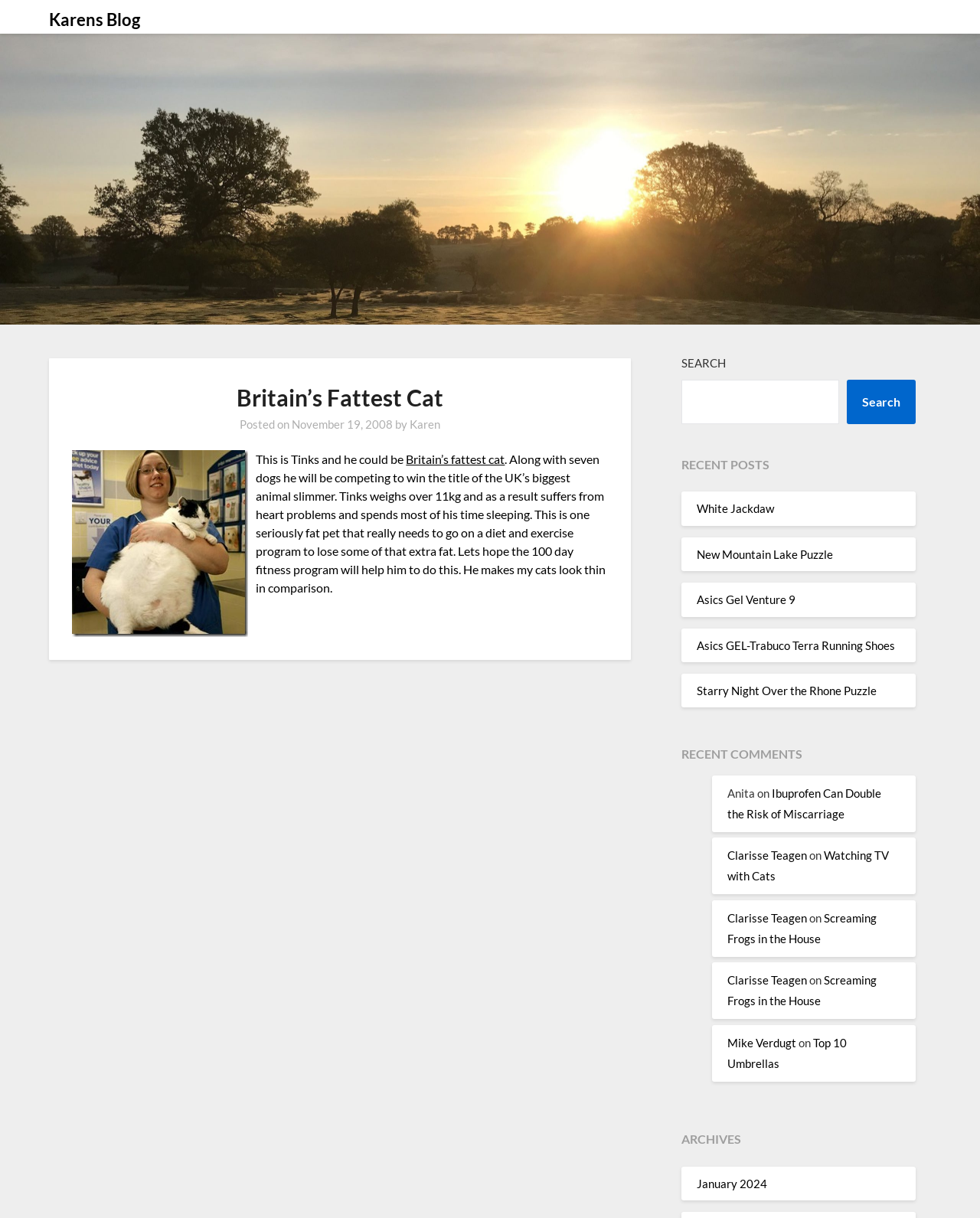What is the category of the recent posts?
Based on the image, provide a one-word or brief-phrase response.

various